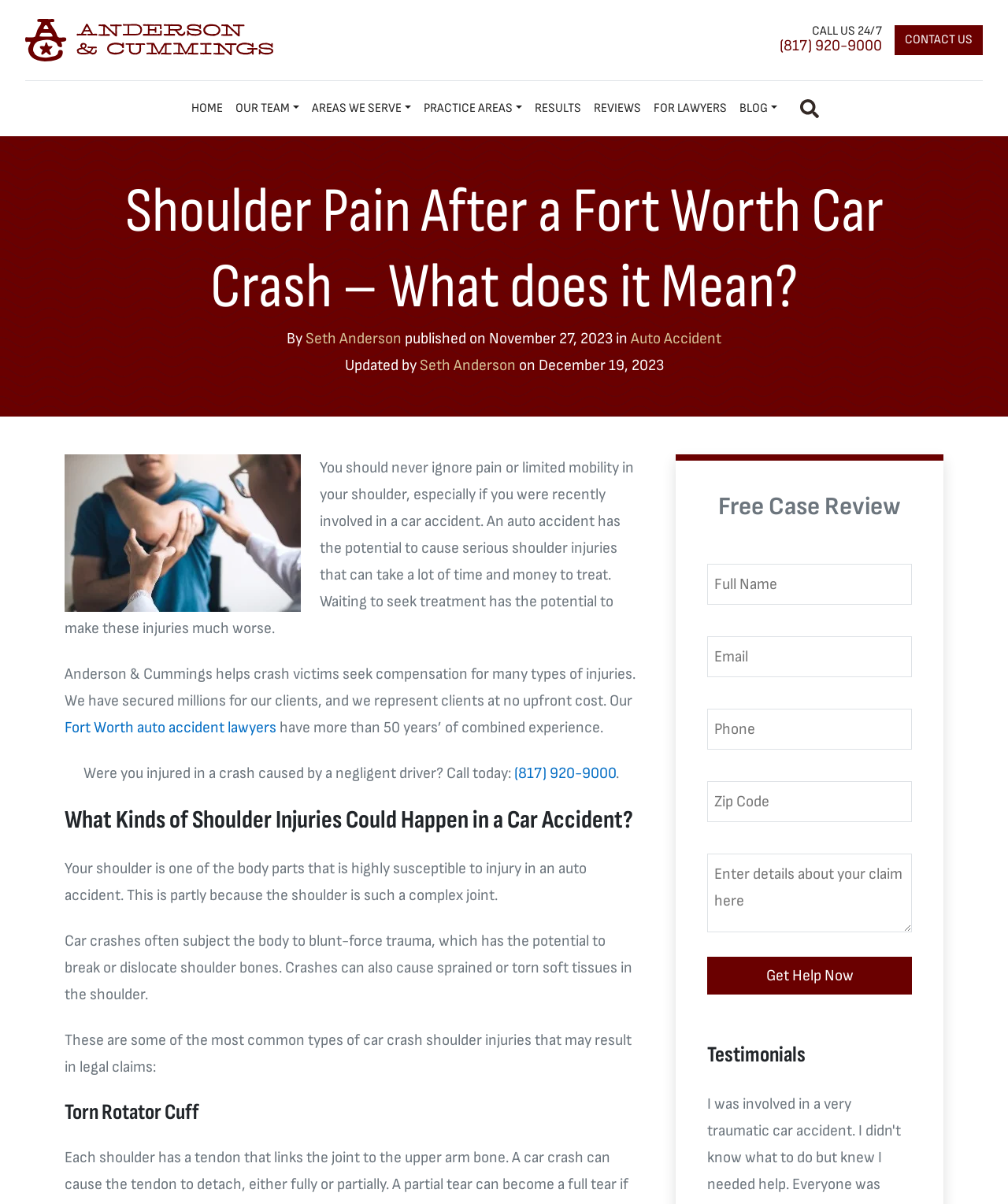Generate the text of the webpage's primary heading.

Shoulder Pain After a Fort Worth Car Crash – What does it Mean?